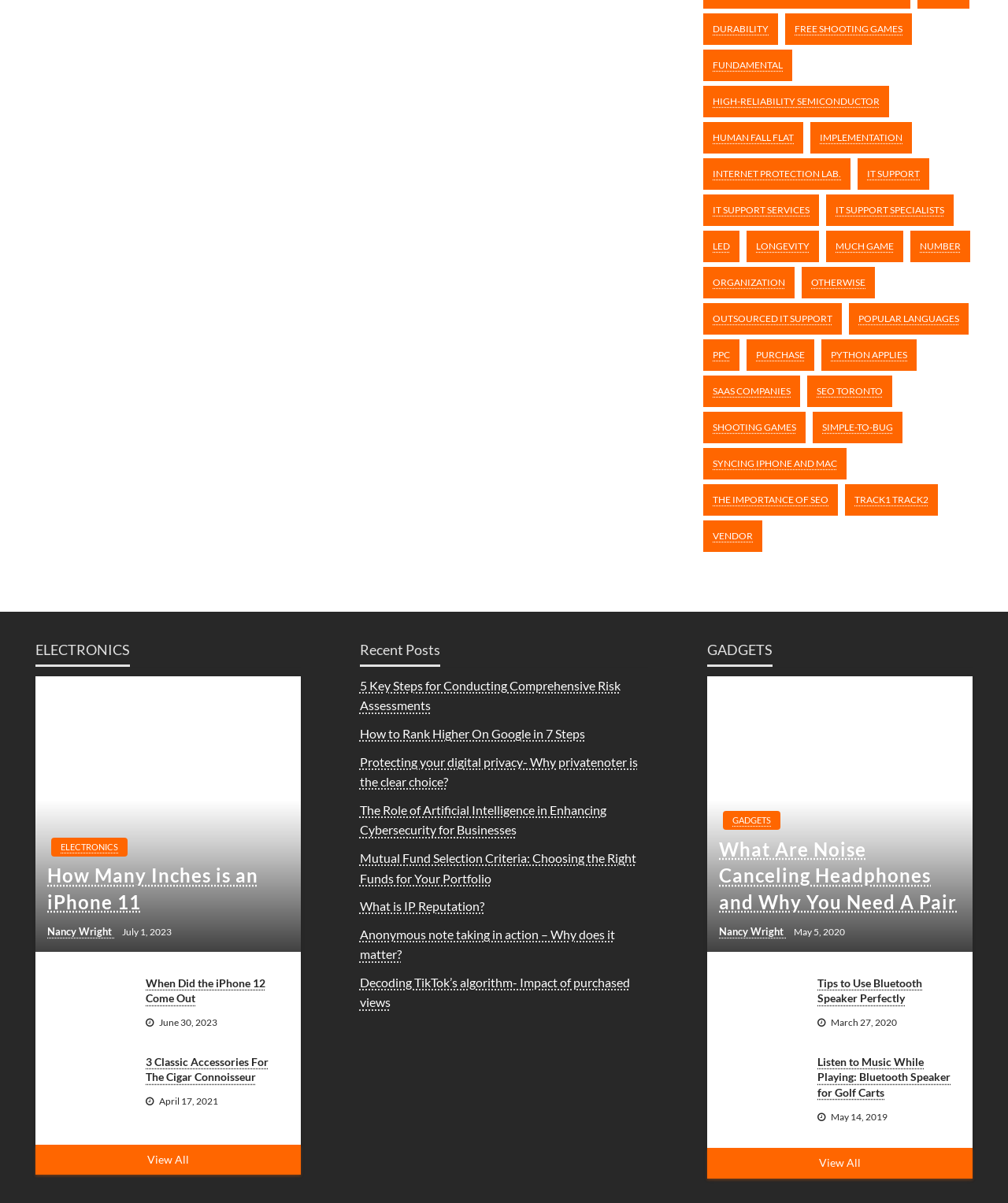When was the second article published?
Answer the question with a single word or phrase derived from the image.

June 30, 2023